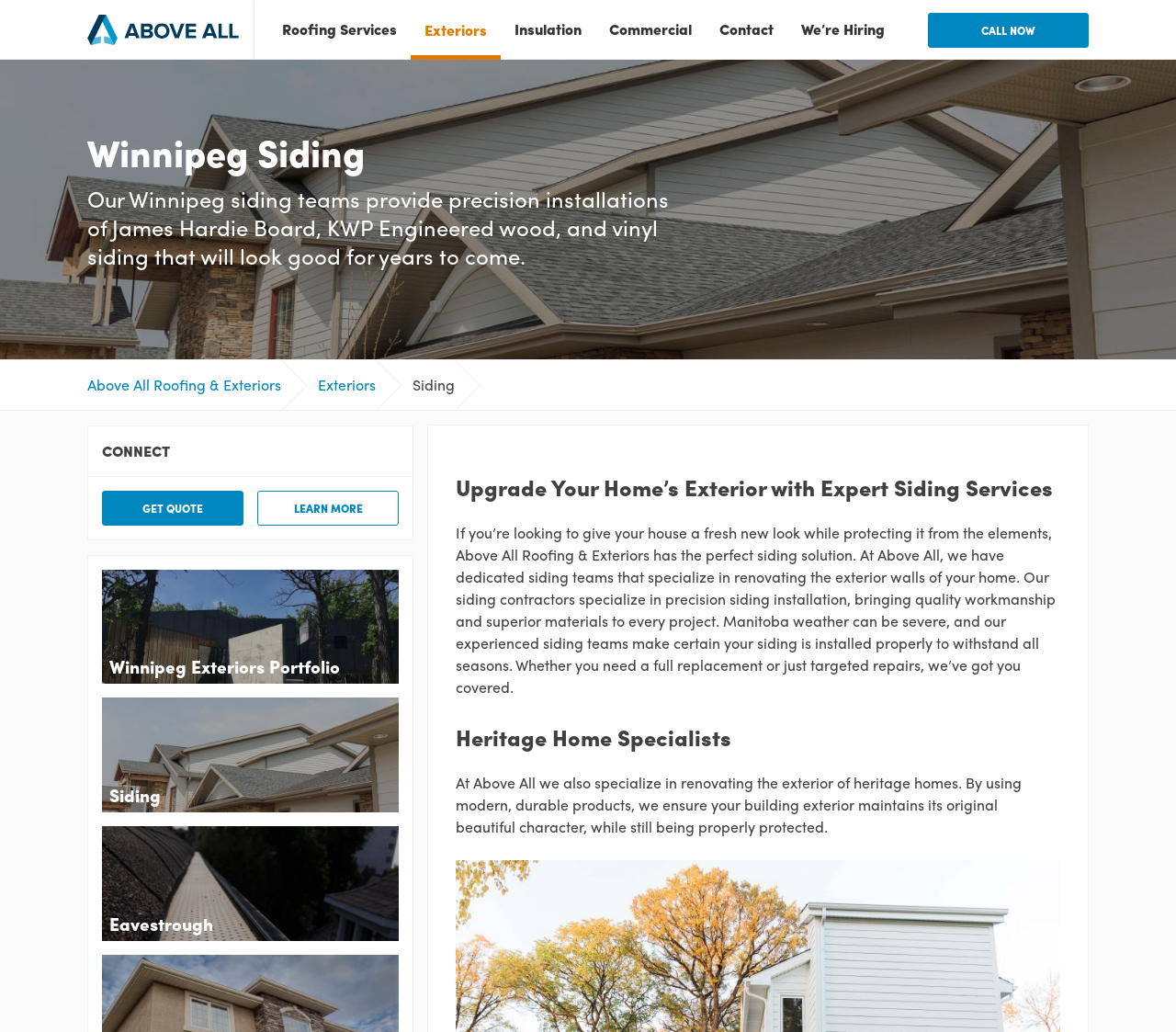Using the information shown in the image, answer the question with as much detail as possible: What types of siding materials are installed by Above All Roofing & Exteriors?

According to the webpage, Above All Roofing & Exteriors provides precision installations of James Hardie Board, KWP Engineered wood, and vinyl siding.